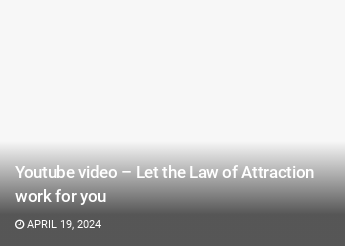Analyze the image and answer the question with as much detail as possible: 
What is the focus of the video's theme?

The caption describes the overall aesthetic as blending an inviting layout with a focus on self-improvement and empowerment, suggesting that the video's theme is centered around personal development concepts and promoting positive change in viewers' lives.